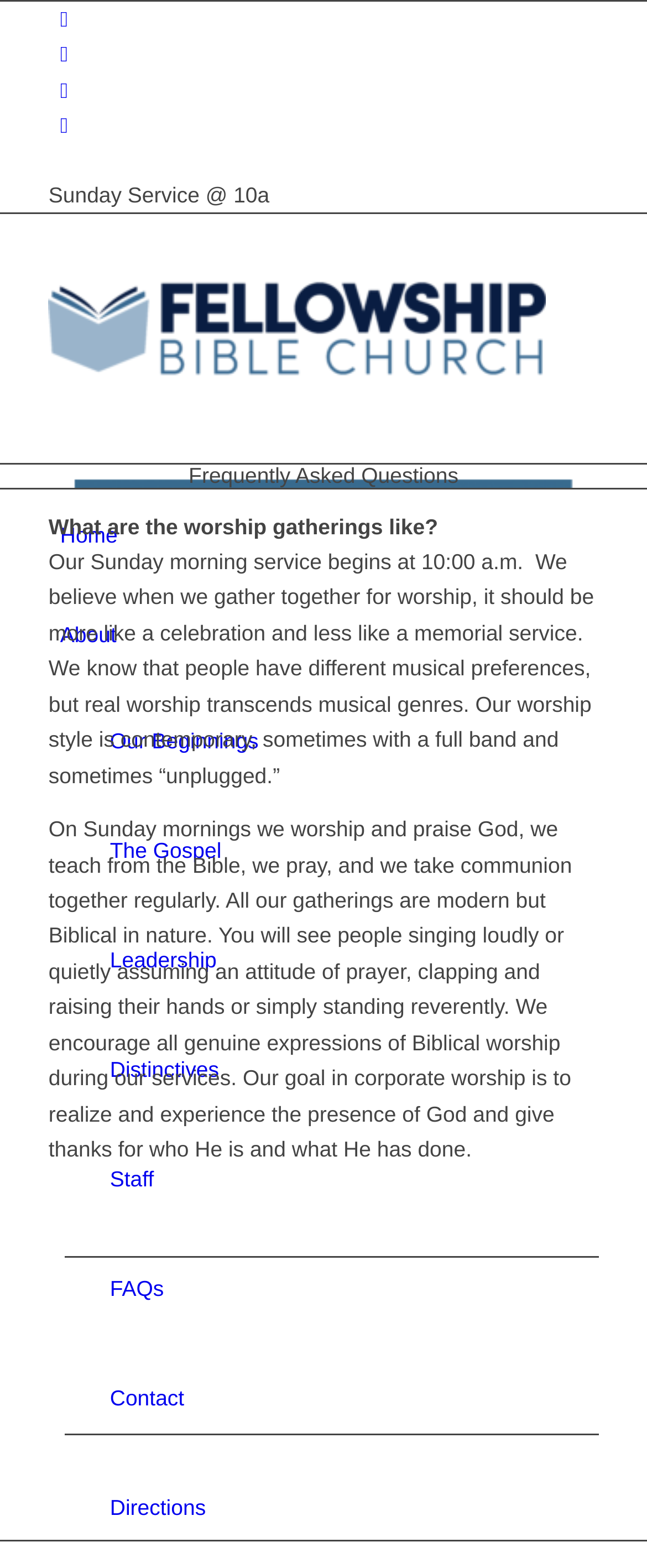Provide a brief response in the form of a single word or phrase:
What is the purpose of corporate worship in the church?

To realize and experience God's presence